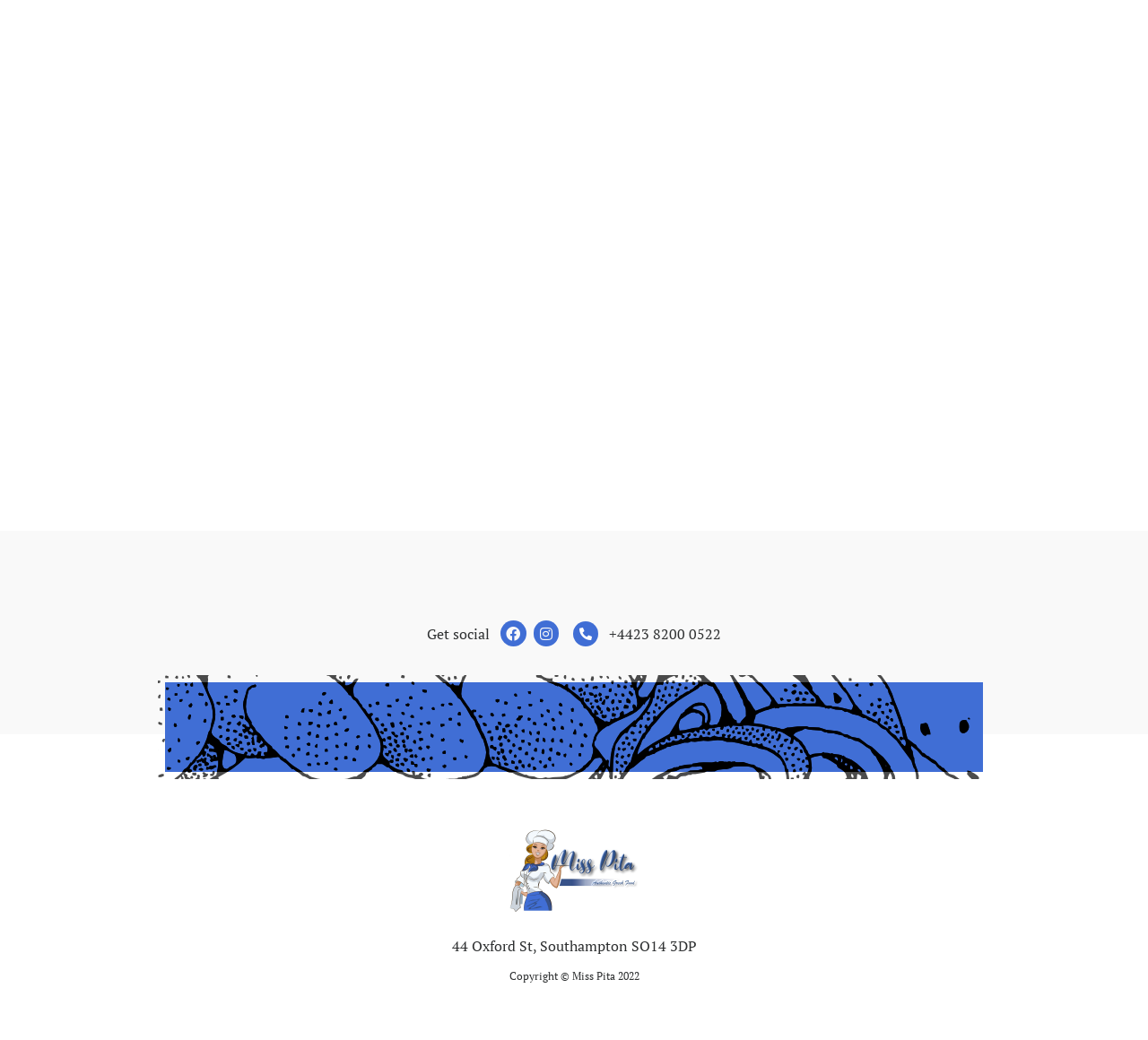Refer to the image and provide an in-depth answer to the question:
What is the text above the social media links?

I found the text above the social media links by looking at the static text element that contains the text 'Get social', located at the coordinates [0.372, 0.6, 0.426, 0.619] on the webpage.